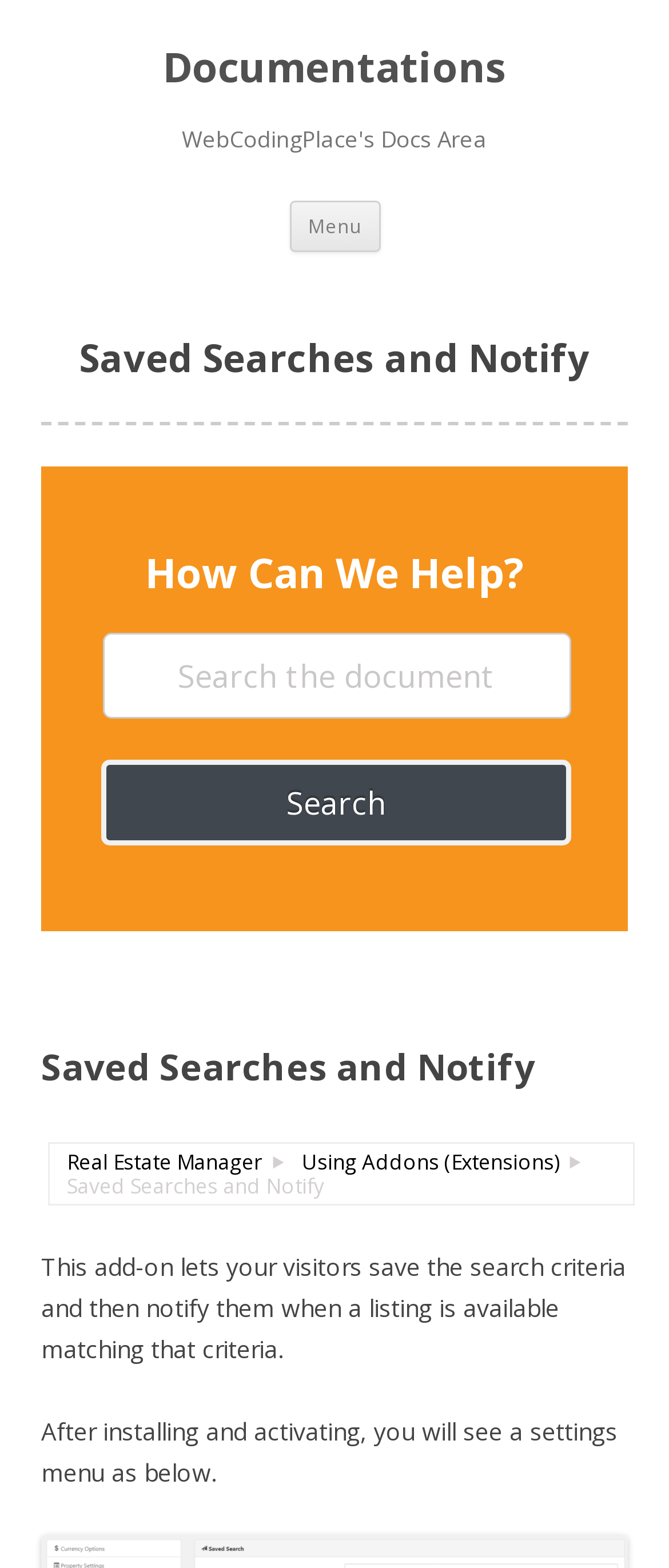Please specify the bounding box coordinates in the format (top-left x, top-left y, bottom-right x, bottom-right y), with values ranging from 0 to 1. Identify the bounding box for the UI component described as follows: Search

[0.152, 0.484, 0.853, 0.539]